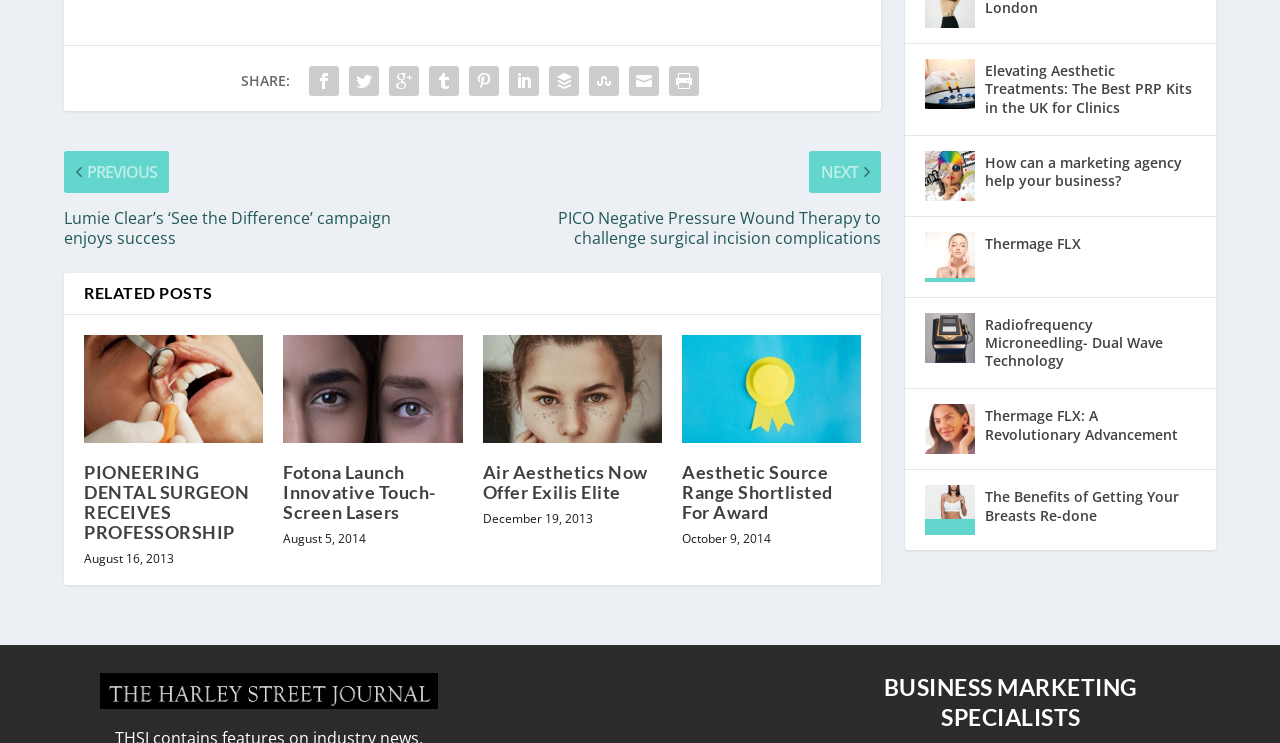What is the company name mentioned at the bottom of the webpage?
Answer with a single word or short phrase according to what you see in the image.

BUSINESS MARKETING SPECIALISTS